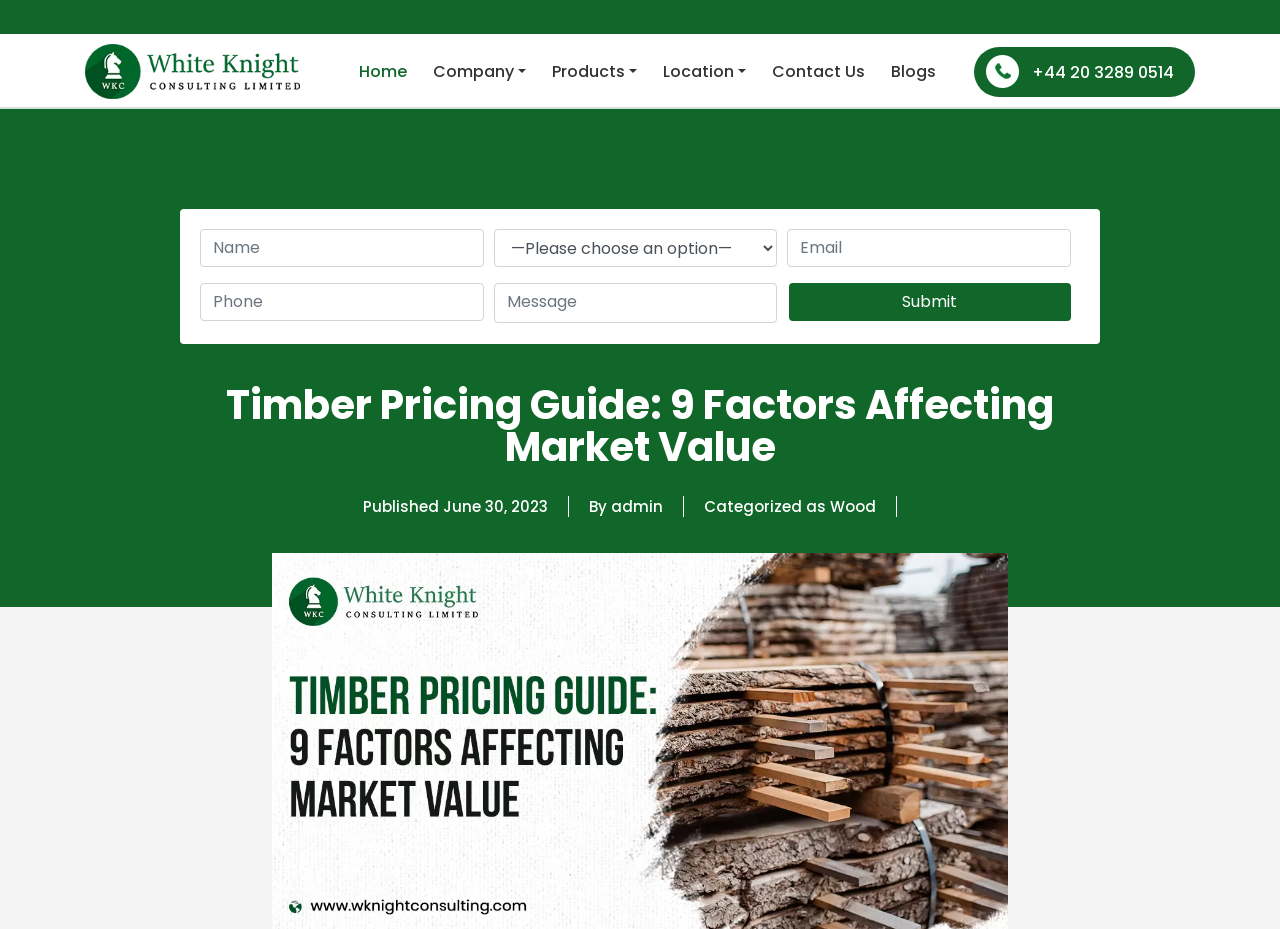Identify the bounding box coordinates of the area that should be clicked in order to complete the given instruction: "Fill in the Name field". The bounding box coordinates should be four float numbers between 0 and 1, i.e., [left, top, right, bottom].

[0.156, 0.247, 0.378, 0.288]